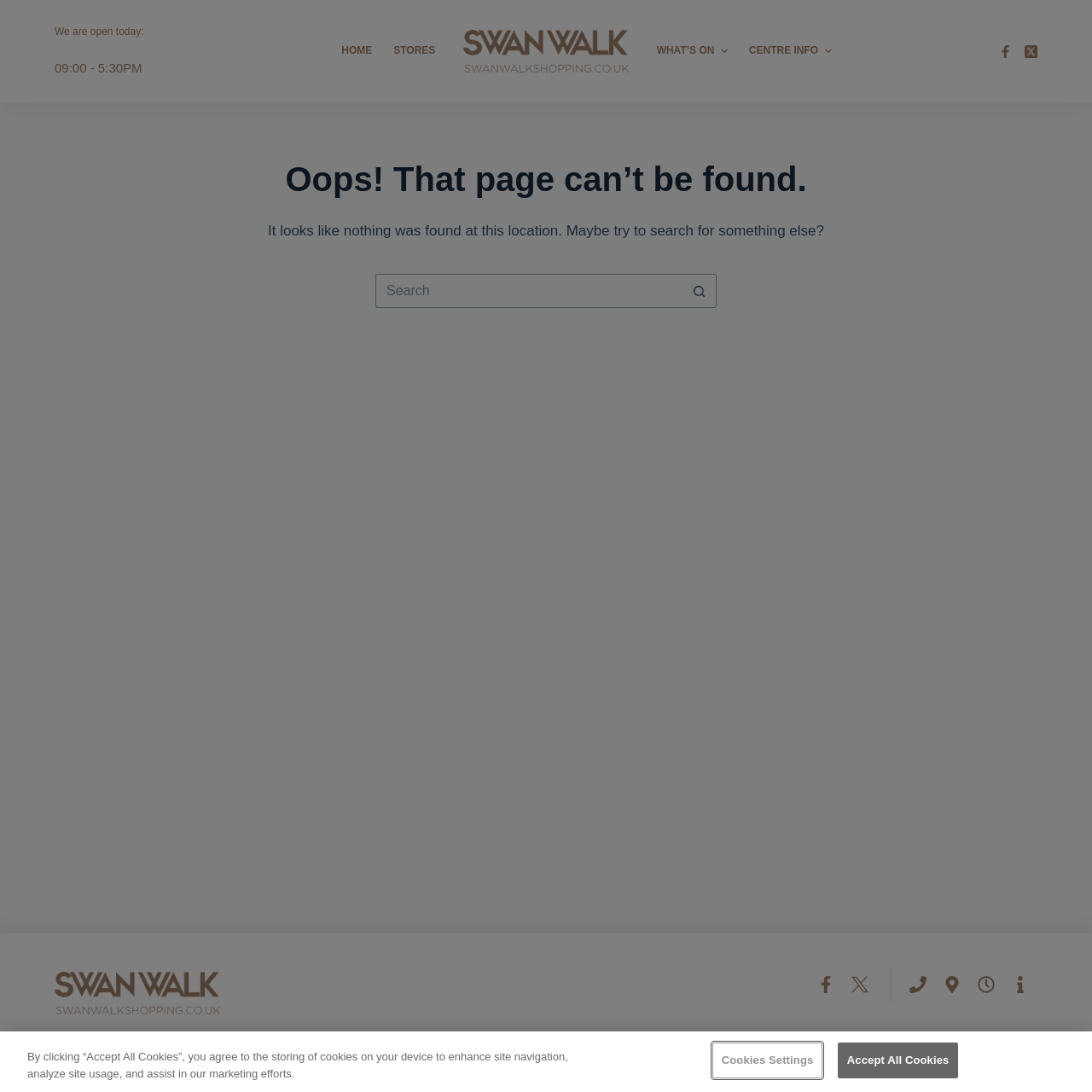Using the provided description alt="Swan Walk Shopping Centre", find the bounding box coordinates for the UI element. Provide the coordinates in (top-left x, top-left y, bottom-right x, bottom-right y) format, ensuring all values are between 0 and 1.

[0.05, 0.89, 0.202, 0.929]